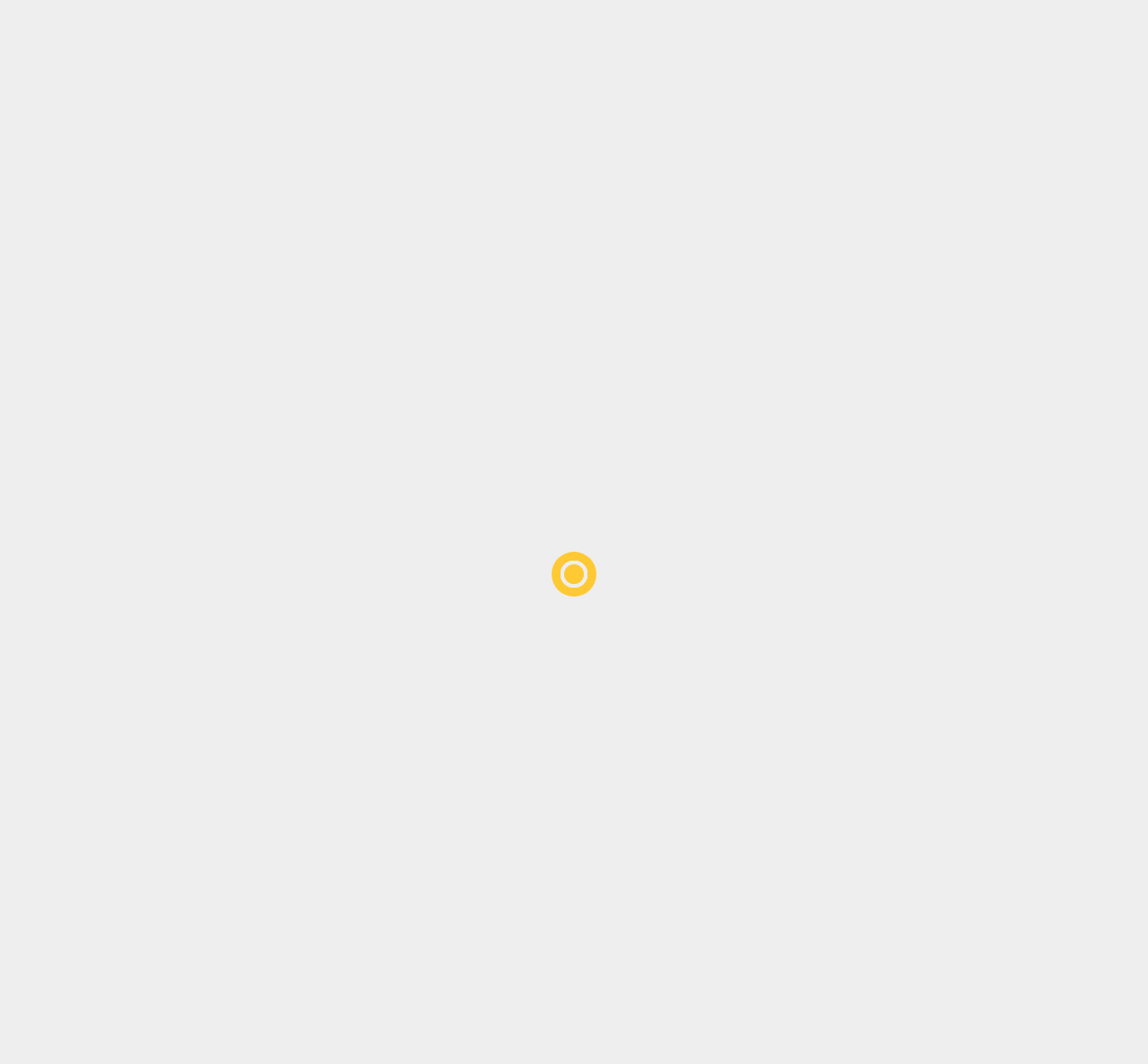Find the bounding box coordinates of the element's region that should be clicked in order to follow the given instruction: "Subscribe to Time magazine". The coordinates should consist of four float numbers between 0 and 1, i.e., [left, top, right, bottom].

None